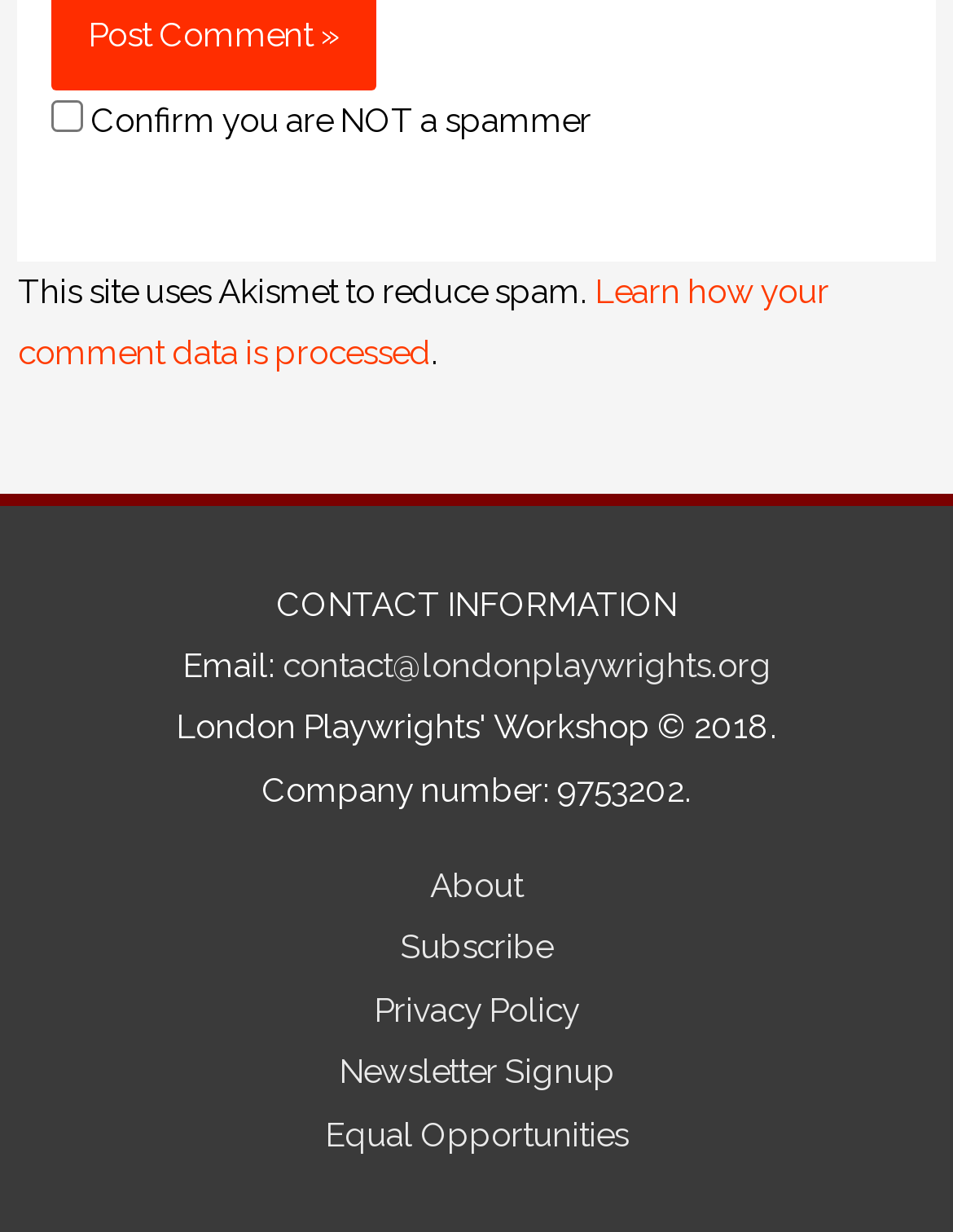Identify the bounding box coordinates of the section to be clicked to complete the task described by the following instruction: "Check the box to confirm you are not a spammer". The coordinates should be four float numbers between 0 and 1, formatted as [left, top, right, bottom].

[0.054, 0.082, 0.087, 0.107]